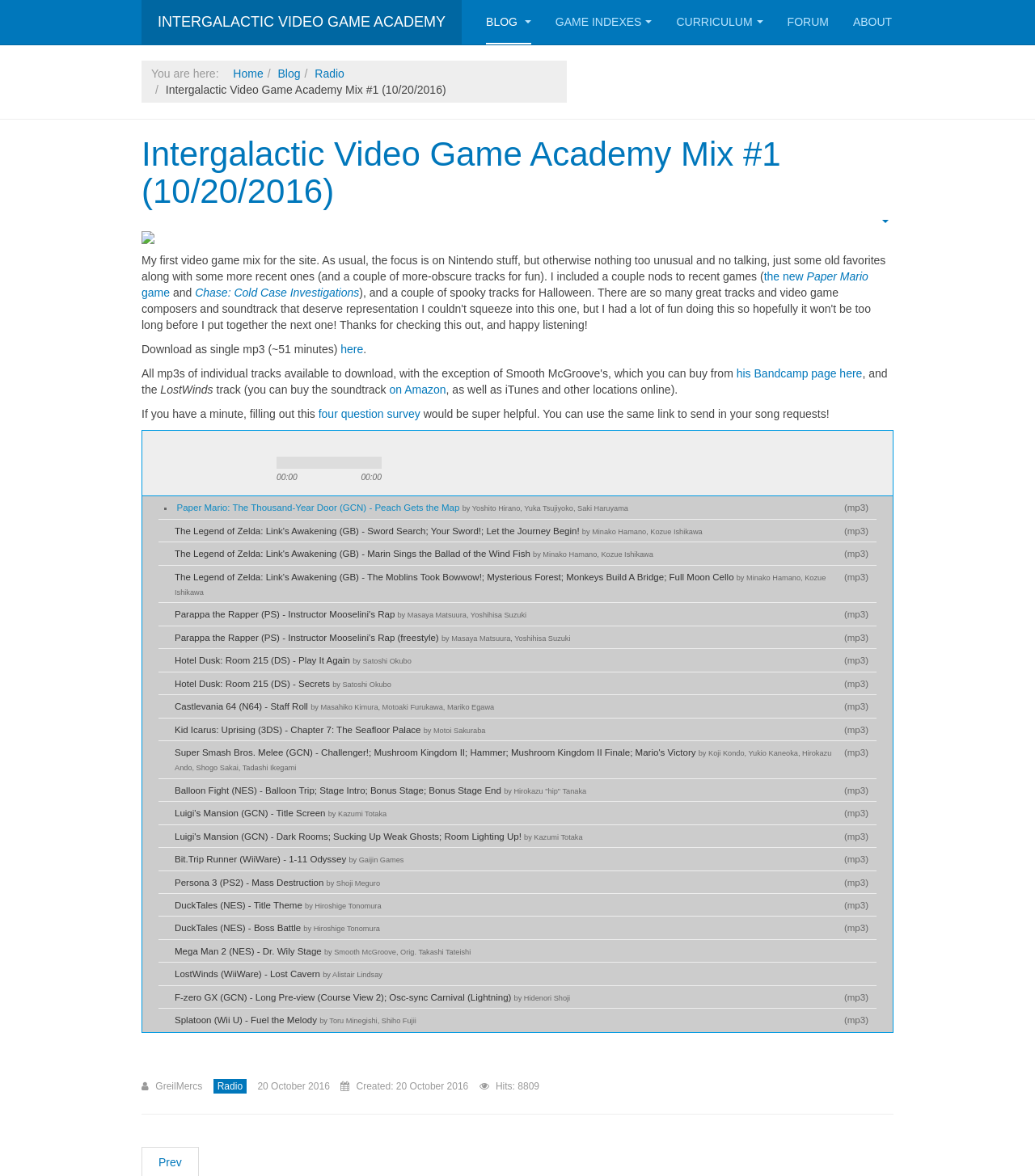Answer in one word or a short phrase: 
What is the duration of the video game mix?

51 minutes